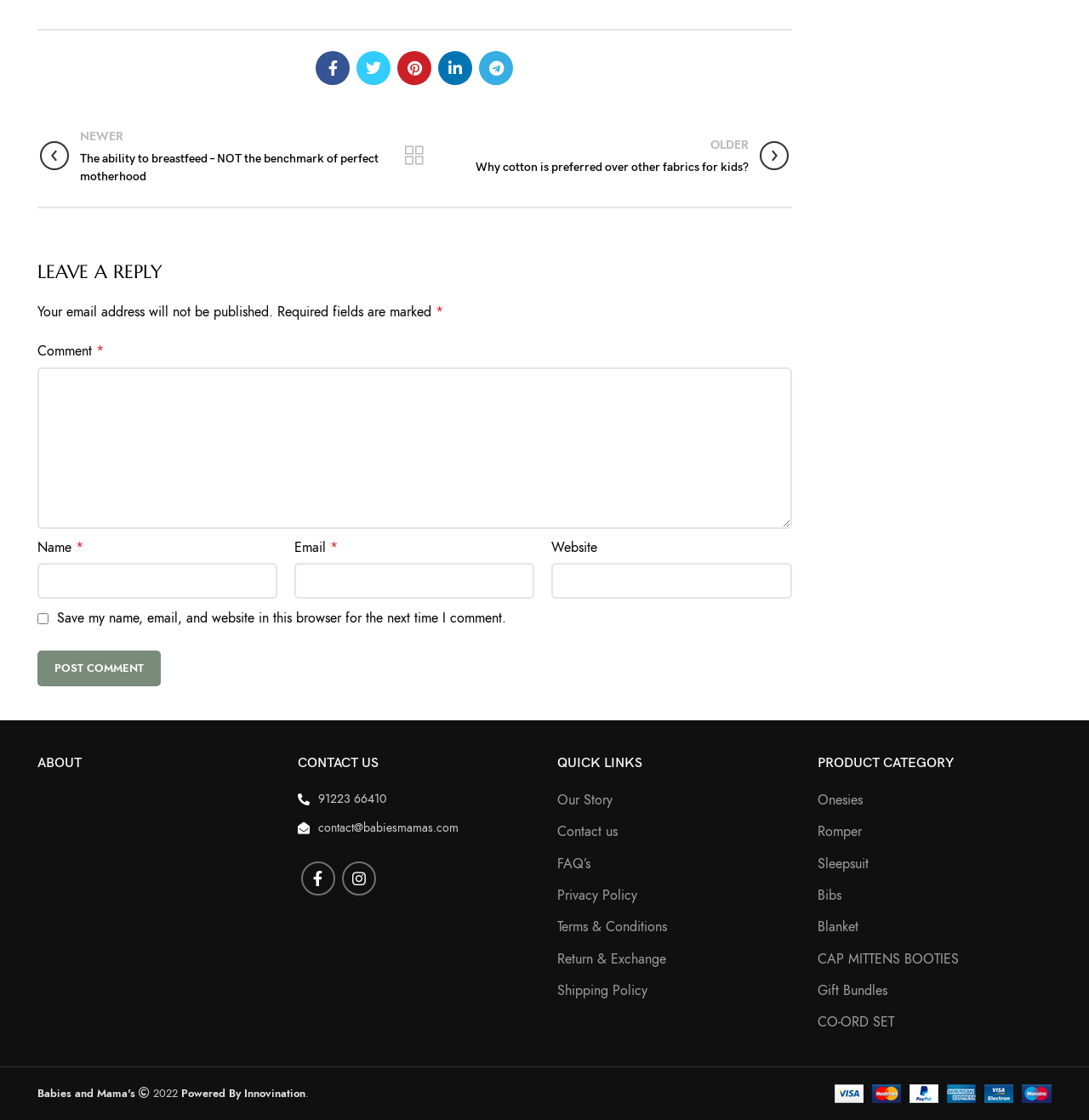Identify the bounding box coordinates of the part that should be clicked to carry out this instruction: "Leave a reply".

[0.034, 0.231, 0.727, 0.255]